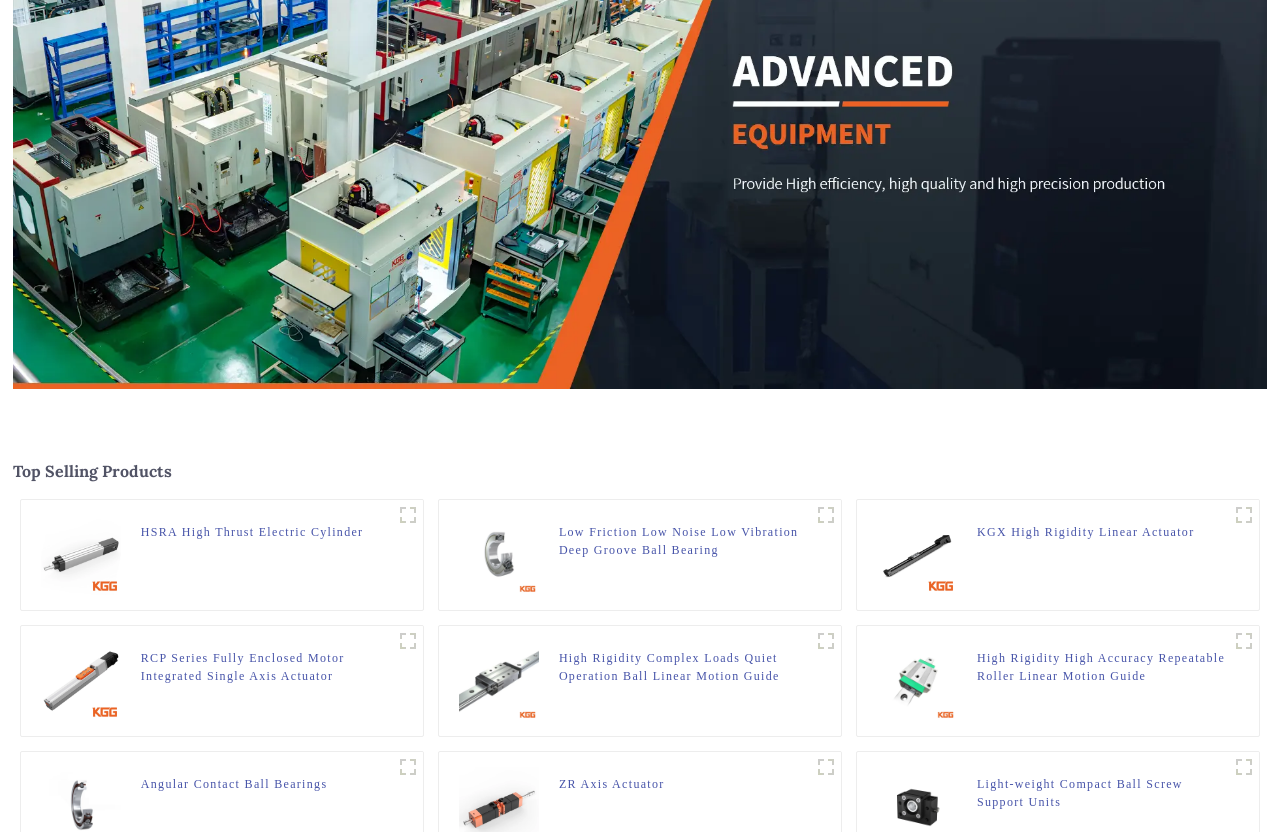Find the bounding box of the element with the following description: "title="KGX High Rigidity Linear Actuator"". The coordinates must be four float numbers between 0 and 1, formatted as [left, top, right, bottom].

[0.685, 0.655, 0.748, 0.676]